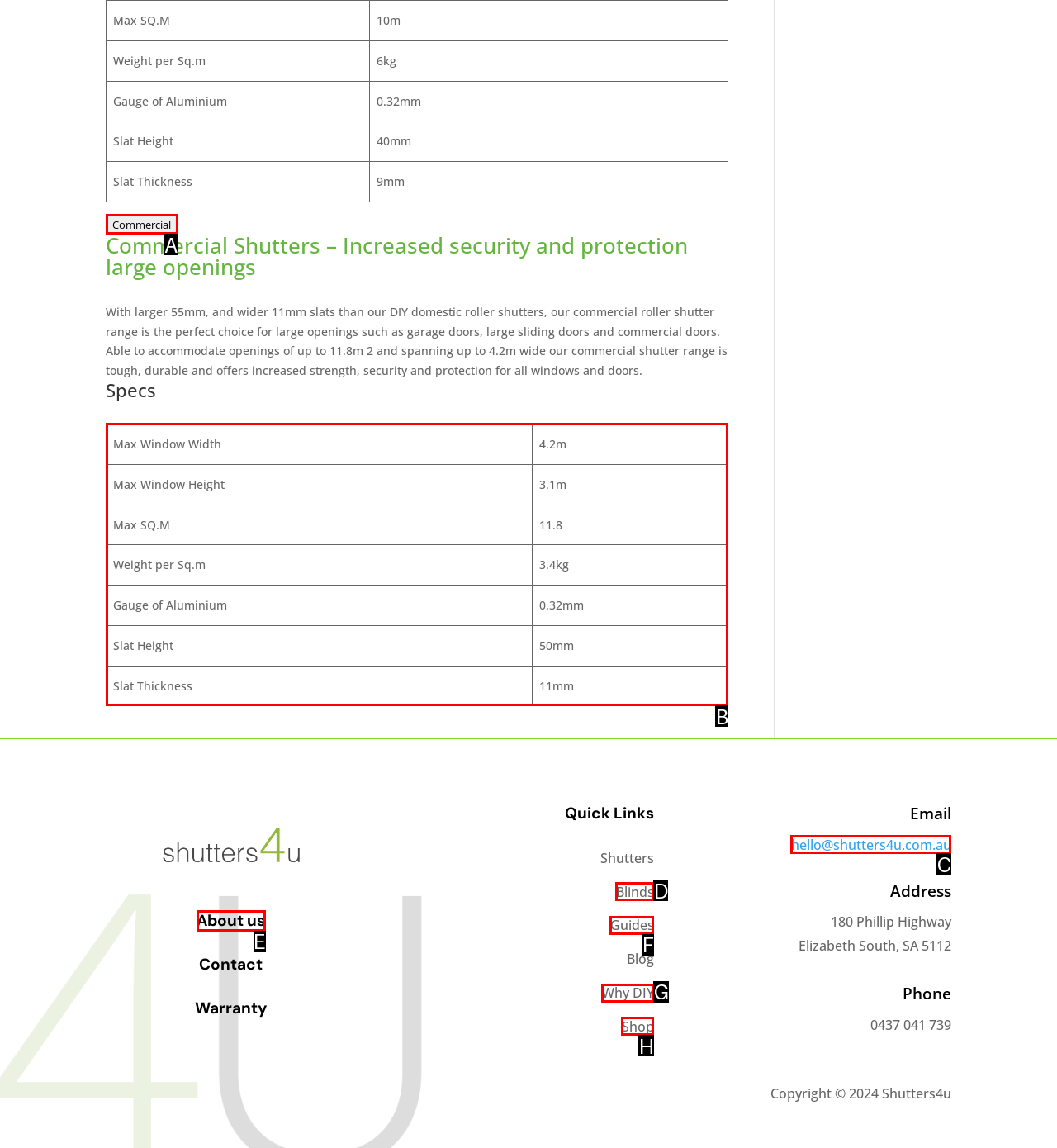Determine the letter of the UI element that will complete the task: View the table of specs
Reply with the corresponding letter.

B